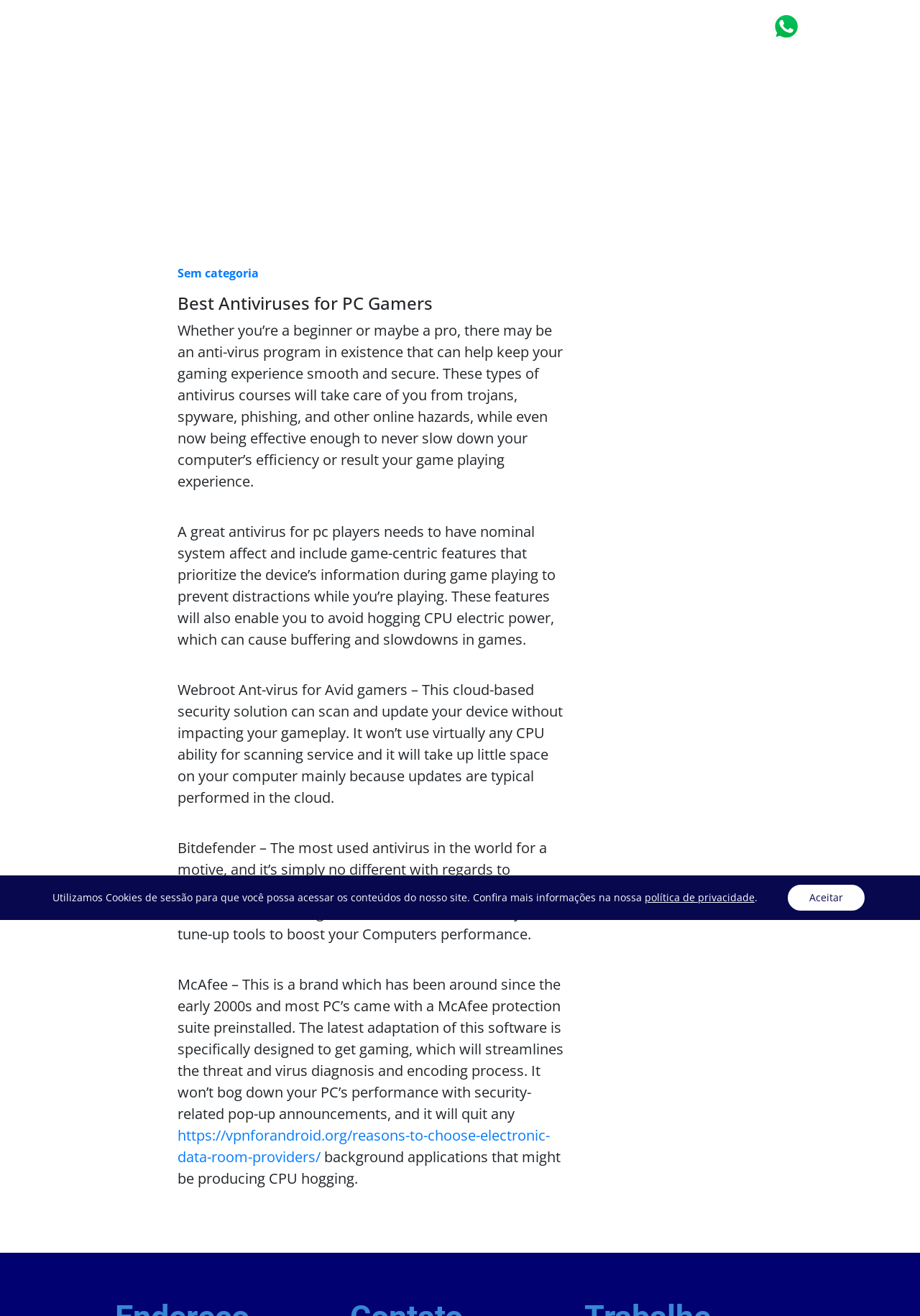Describe the entire webpage, focusing on both content and design.

The webpage is about ideal antiviruses for PC gamers. At the top, there is a navigation menu with five links: "EMPRESA", "PRODUTOS", "CLIENTES", "CONTATO", and a WhatsApp icon. Below the navigation menu, there is a heading "Ideal Antiviruses Just for PC Players" followed by a link "Sem categoria". 

The main content of the webpage is divided into sections. The first section has a heading "Best Antiviruses for PC Gamers" and a paragraph of text explaining the importance of antivirus software for PC gamers. The second section has two paragraphs of text discussing the features of a good antivirus for PC gamers. 

The webpage then lists three antivirus software options: Webroot Ant-virus for Avid gamers, Bitdefender, and McAfee. Each option has a brief description of its features and benefits. There is also a link to an external webpage about electronic data room providers. 

At the bottom of the webpage, there is a GDPR cookie banner with a message about the use of session cookies and a link to the privacy policy. There is also an "Aceitar" (Accept) button.